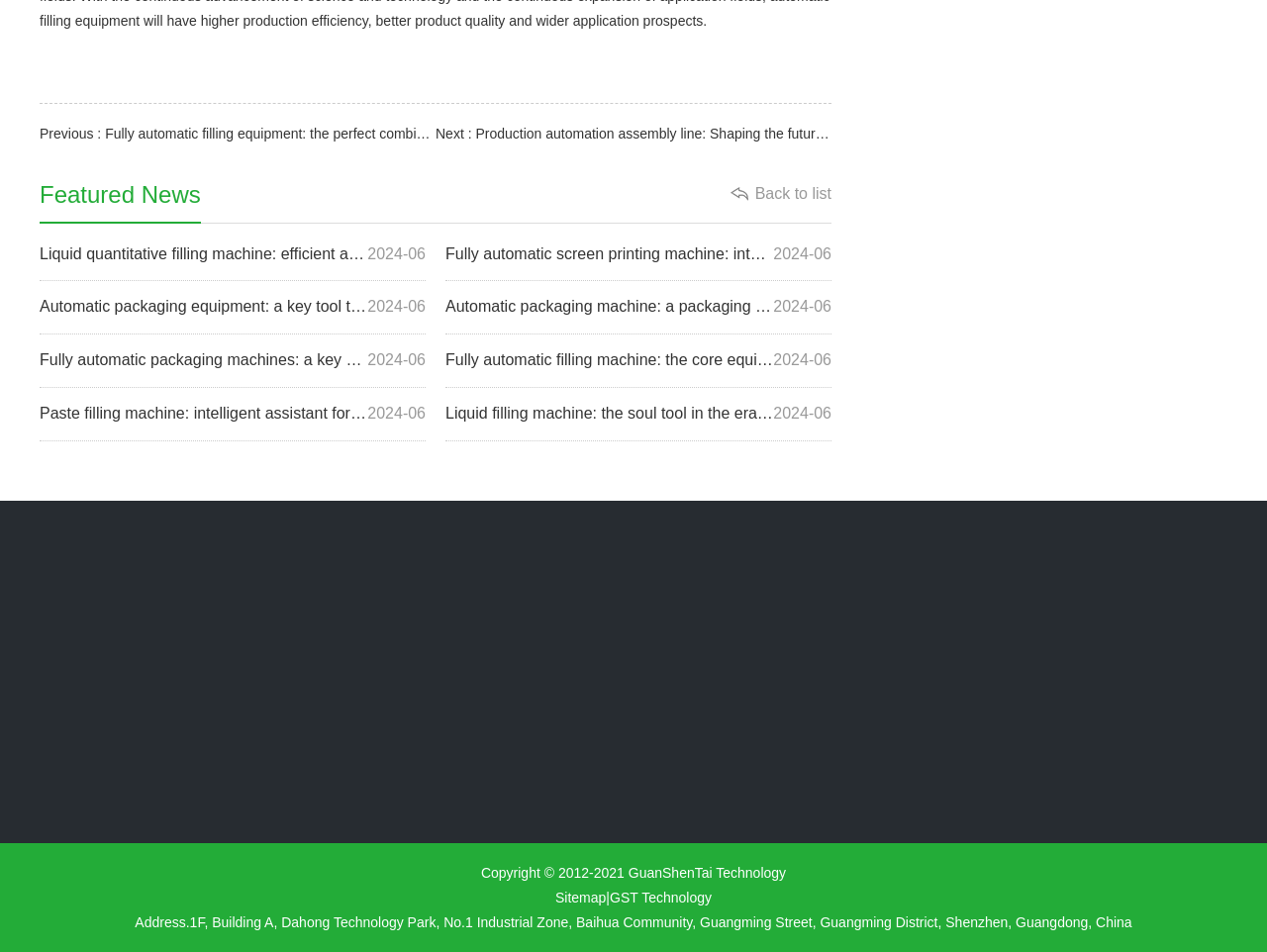How many news articles are listed?
Please provide a single word or phrase in response based on the screenshot.

8